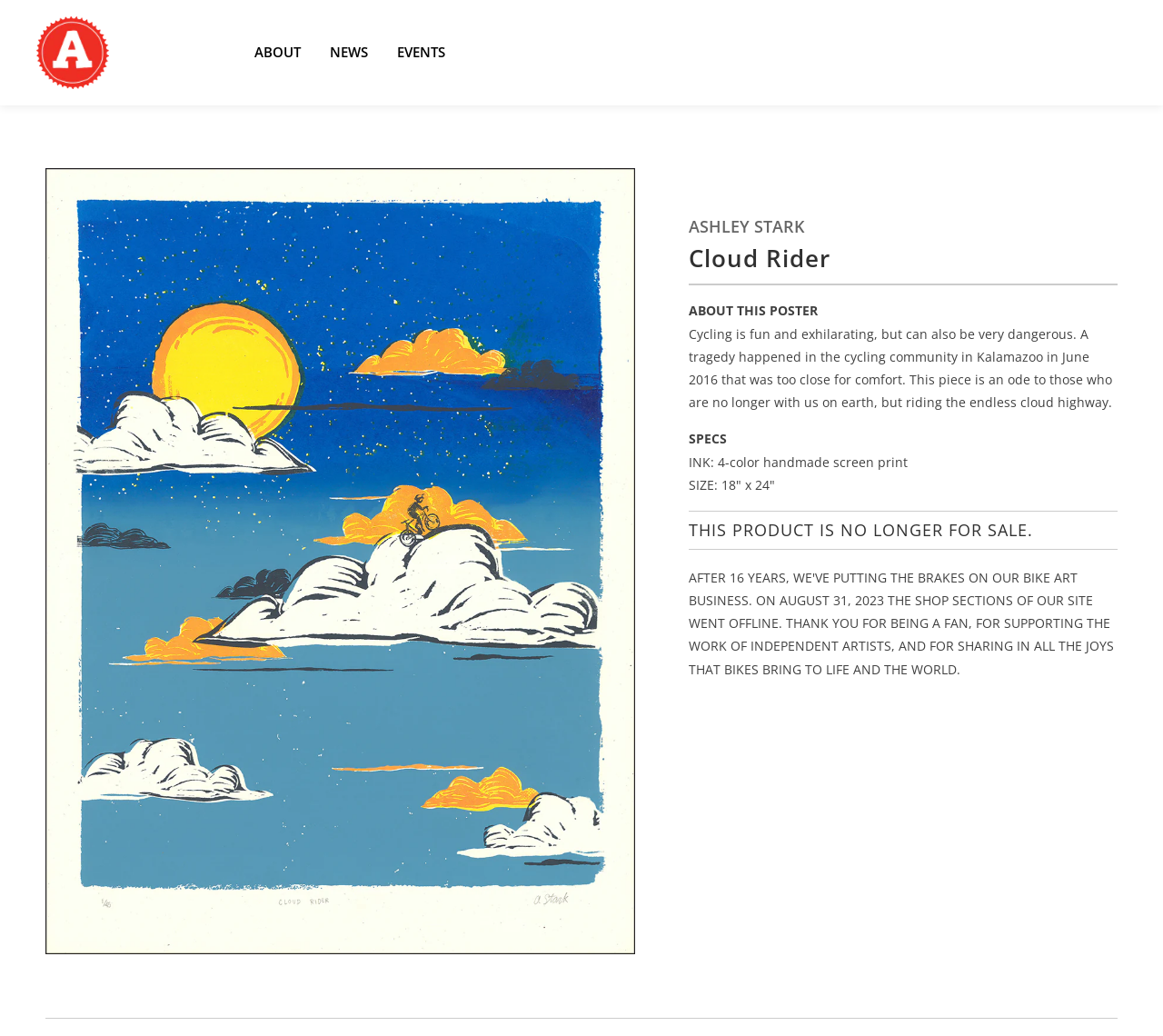Use one word or a short phrase to answer the question provided: 
Is the product still for sale?

No